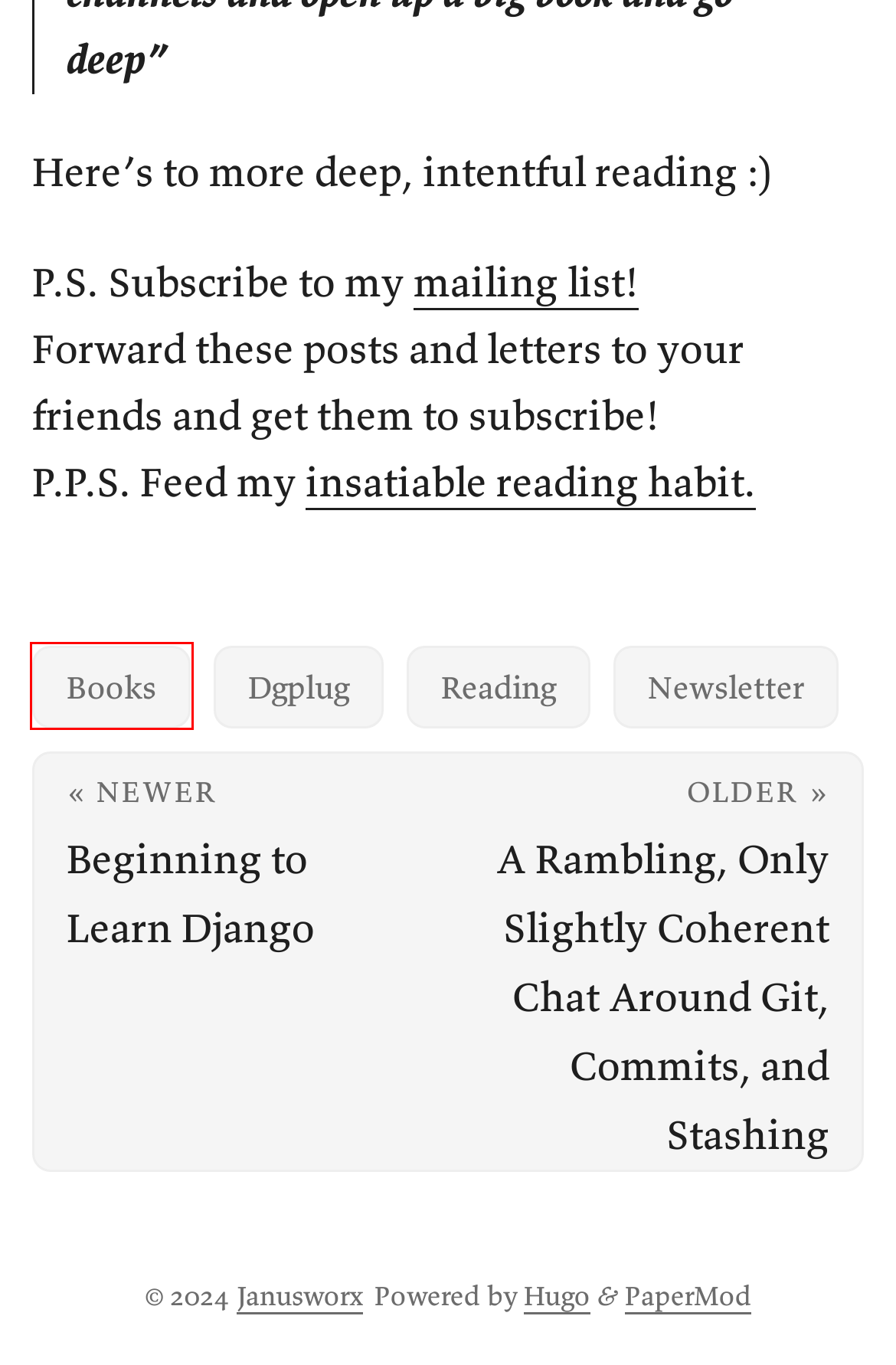Check out the screenshot of a webpage with a red rectangle bounding box. Select the best fitting webpage description that aligns with the new webpage after clicking the element inside the bounding box. Here are the candidates:
A. Newsletter | Janusworx
B. Books | Janusworx
C. Amazon.in
D. Reading | Janusworx
E. Beginning to Learn Django | Janusworx
F. A Rambling, Only Slightly Coherent Chat Around Git, Commits, and Stashing | Janusworx
G. A Eulogy for Mai | Janusworx
H. GitHub - adityatelange/hugo-PaperMod: A fast, clean, responsive Hugo theme.

B